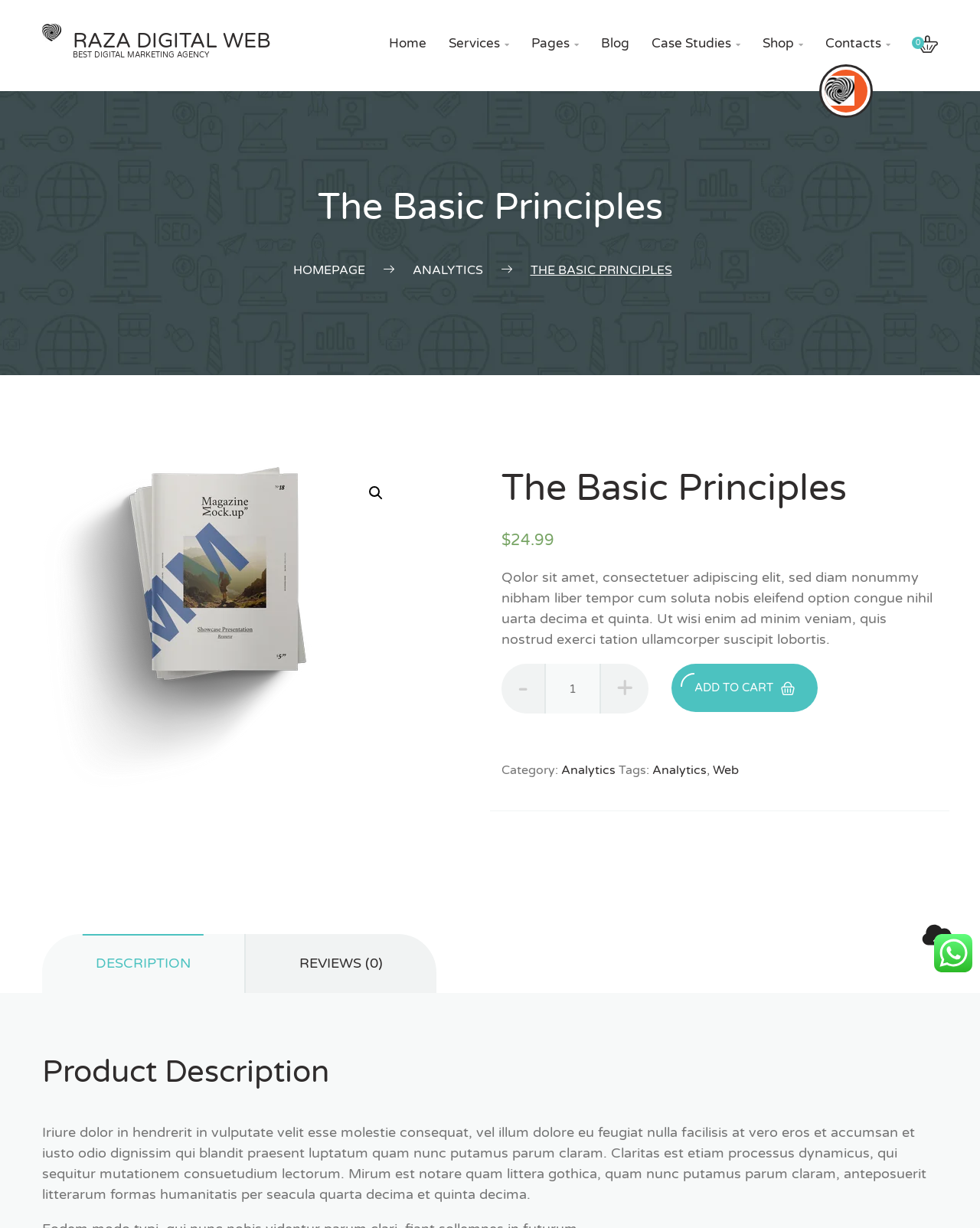Please specify the coordinates of the bounding box for the element that should be clicked to carry out this instruction: "Click the 'WhatsApp us' button". The coordinates must be four float numbers between 0 and 1, formatted as [left, top, right, bottom].

[0.953, 0.761, 0.992, 0.792]